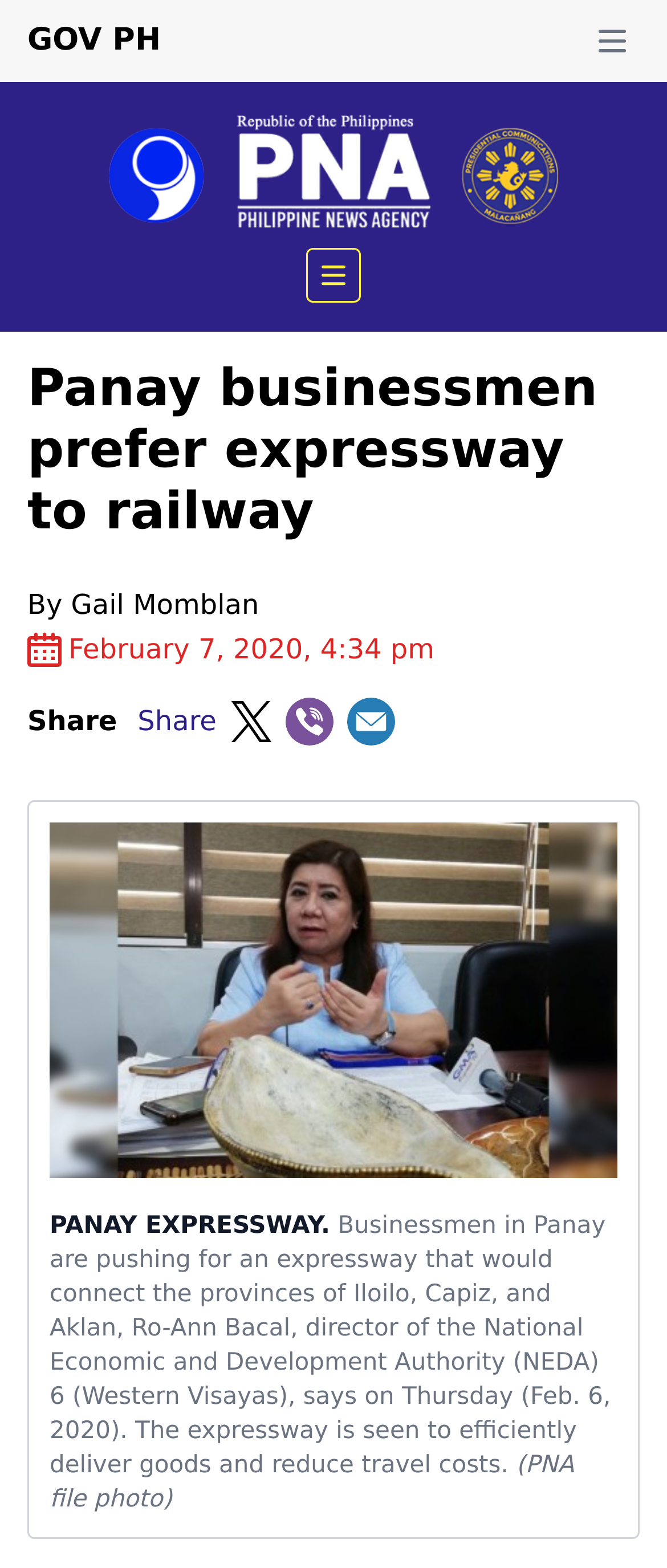Pinpoint the bounding box coordinates of the clickable element needed to complete the instruction: "View the image of Panay Expressway". The coordinates should be provided as four float numbers between 0 and 1: [left, top, right, bottom].

[0.074, 0.525, 0.926, 0.752]